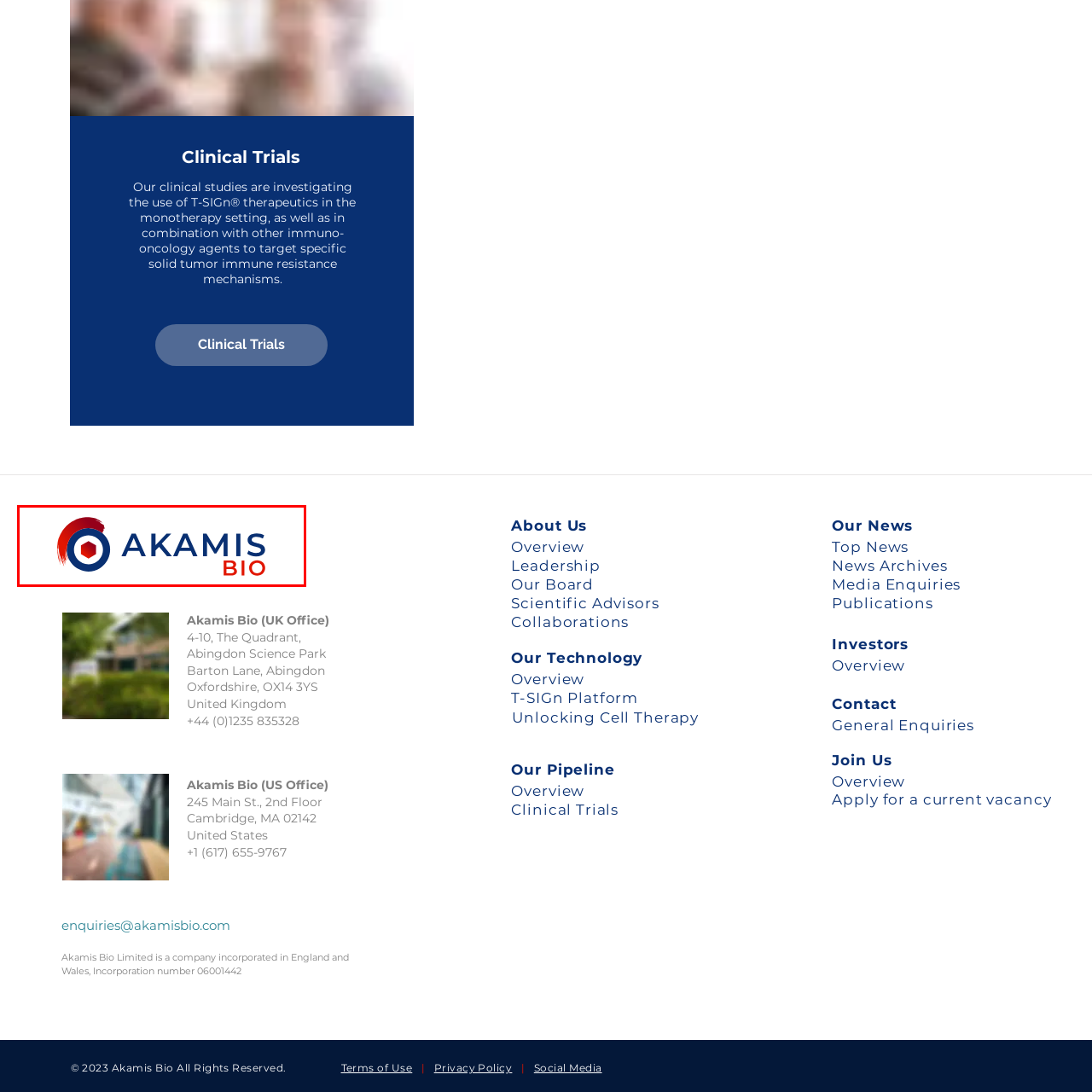Describe the contents of the image that is surrounded by the red box in a detailed manner.

The image features the logo of Akamis Bio, displayed prominently with a modern and distinctive design. The logo includes a stylized circular emblem, featuring a red and white color palette, encircling a bold blue circle that contains a red hexagon at its center. The name "AKAMIS" is stylized in uppercase blue letters, positioned above the word "BIO," which is rendered in a striking red font. This logo represents Akamis Bio's commitment to innovative biotherapeutic development and is likely associated with their focus on addressing solid tumor immune resistance mechanisms through advanced therapeutics. The clean design and color choices underscore the company's dedication to clarity and professionalism in the biotechnology field.